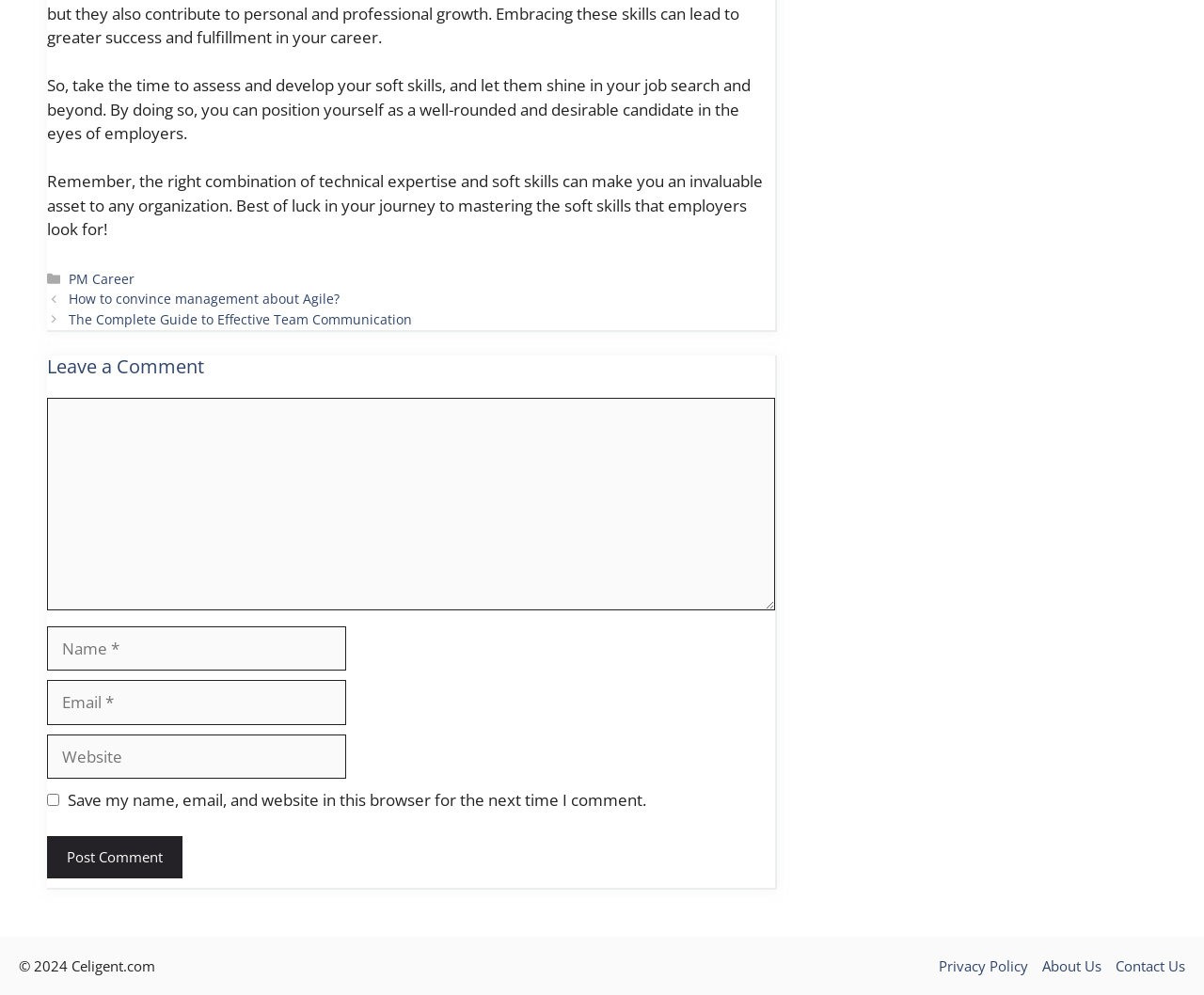What is the function of the checkbox below the 'Email' textbox?
Using the image as a reference, answer the question in detail.

The checkbox below the 'Email' textbox is used to save the commenter's name, email, and website in the browser for the next time they comment. This is indicated by the static text label adjacent to the checkbox.